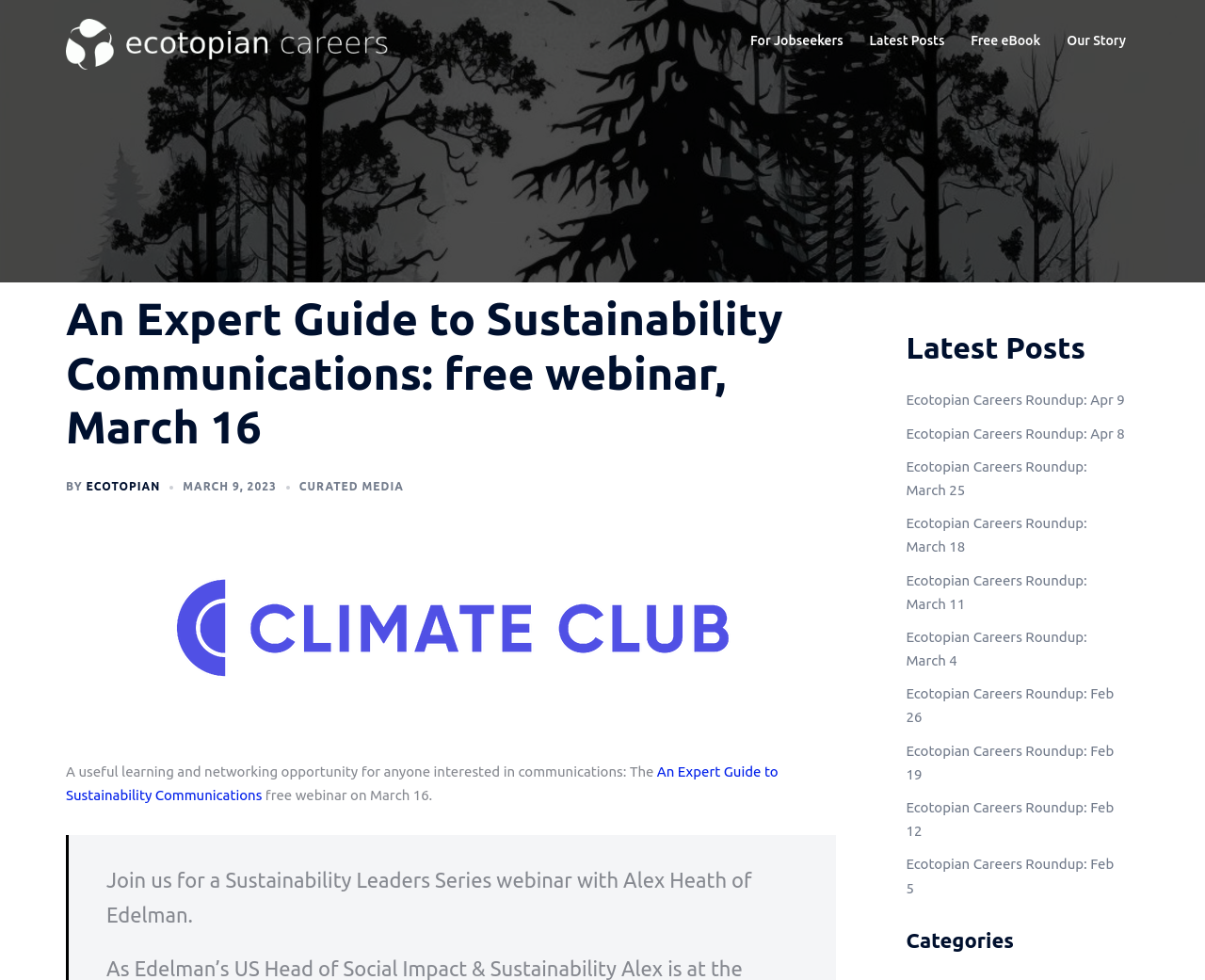Determine the bounding box coordinates of the clickable area required to perform the following instruction: "Click on the Ecotopian Careers link". The coordinates should be represented as four float numbers between 0 and 1: [left, top, right, bottom].

[0.055, 0.036, 0.336, 0.052]